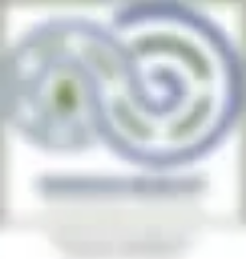What does the Pinedale Mobility logo serve as?
Provide a comprehensive and detailed answer to the question.

The logo serves as a visual representation of the project's goals to enhance community accessibility and infrastructure, reflecting the community's focus on transportation and mobility initiatives.